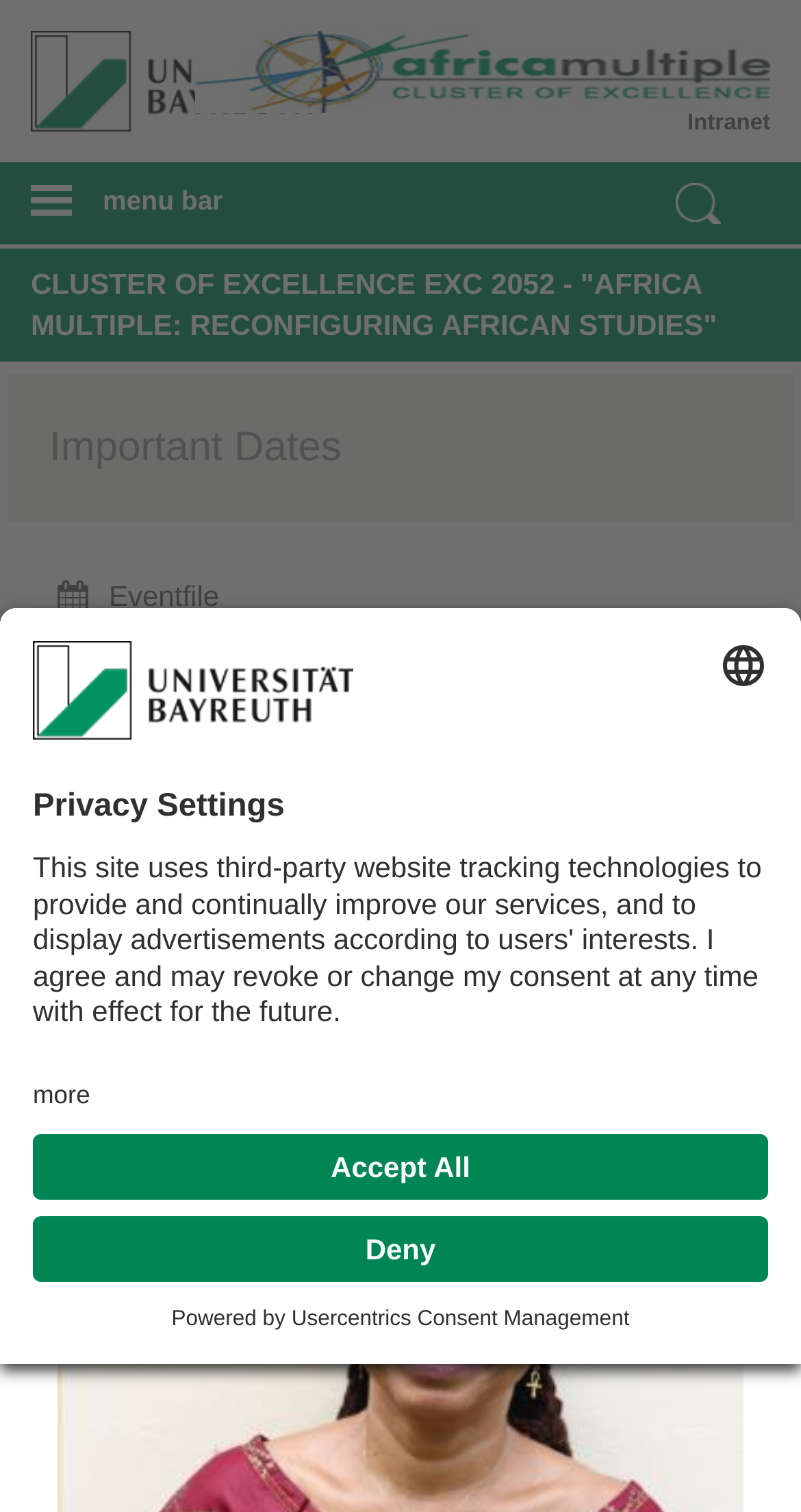Please specify the bounding box coordinates of the region to click in order to perform the following instruction: "View the calendar".

[0.072, 0.382, 0.928, 0.409]